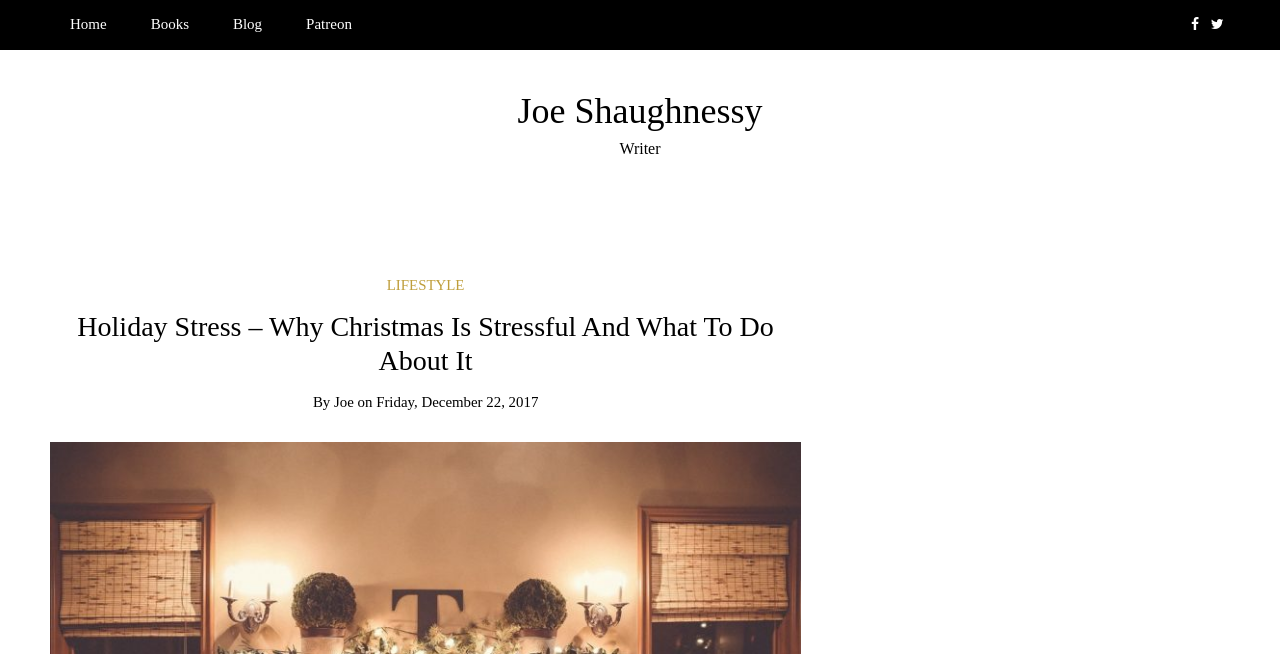Please find the bounding box coordinates of the element that needs to be clicked to perform the following instruction: "Read the news about Noah Kahan". The bounding box coordinates should be four float numbers between 0 and 1, represented as [left, top, right, bottom].

None